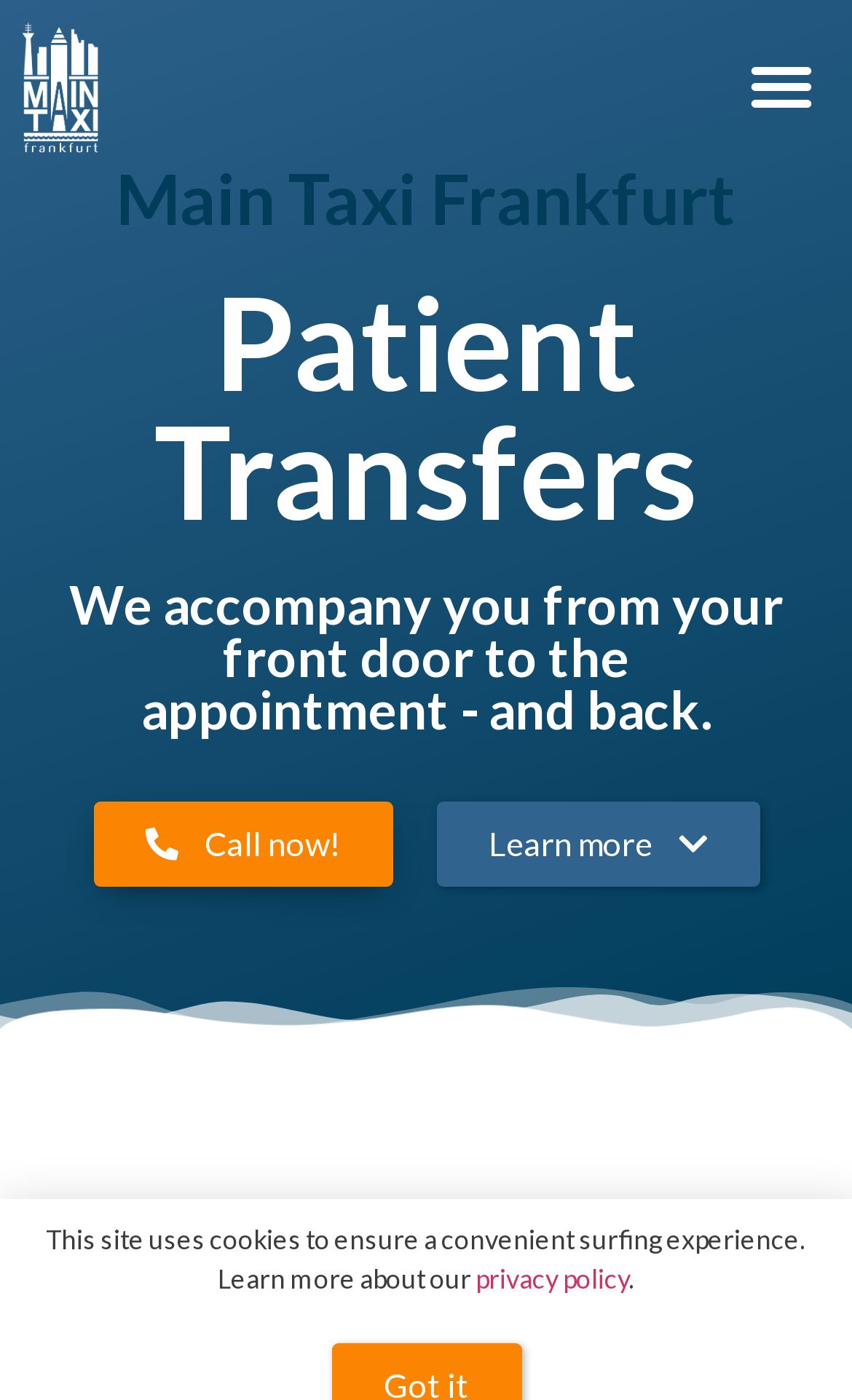Using the provided element description "privacy policy", determine the bounding box coordinates of the UI element.

[0.558, 0.902, 0.737, 0.925]